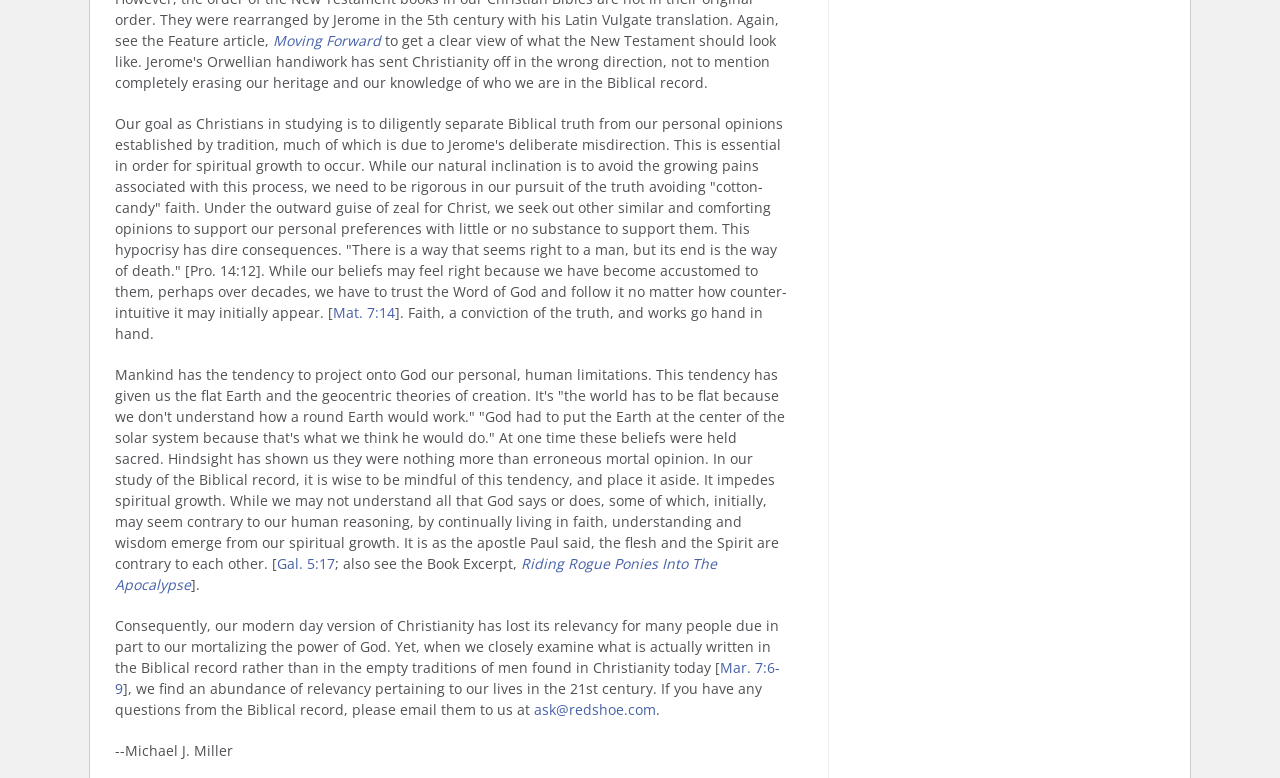Give a succinct answer to this question in a single word or phrase: 
What is the consequence of hypocrisy in faith?

The way of death